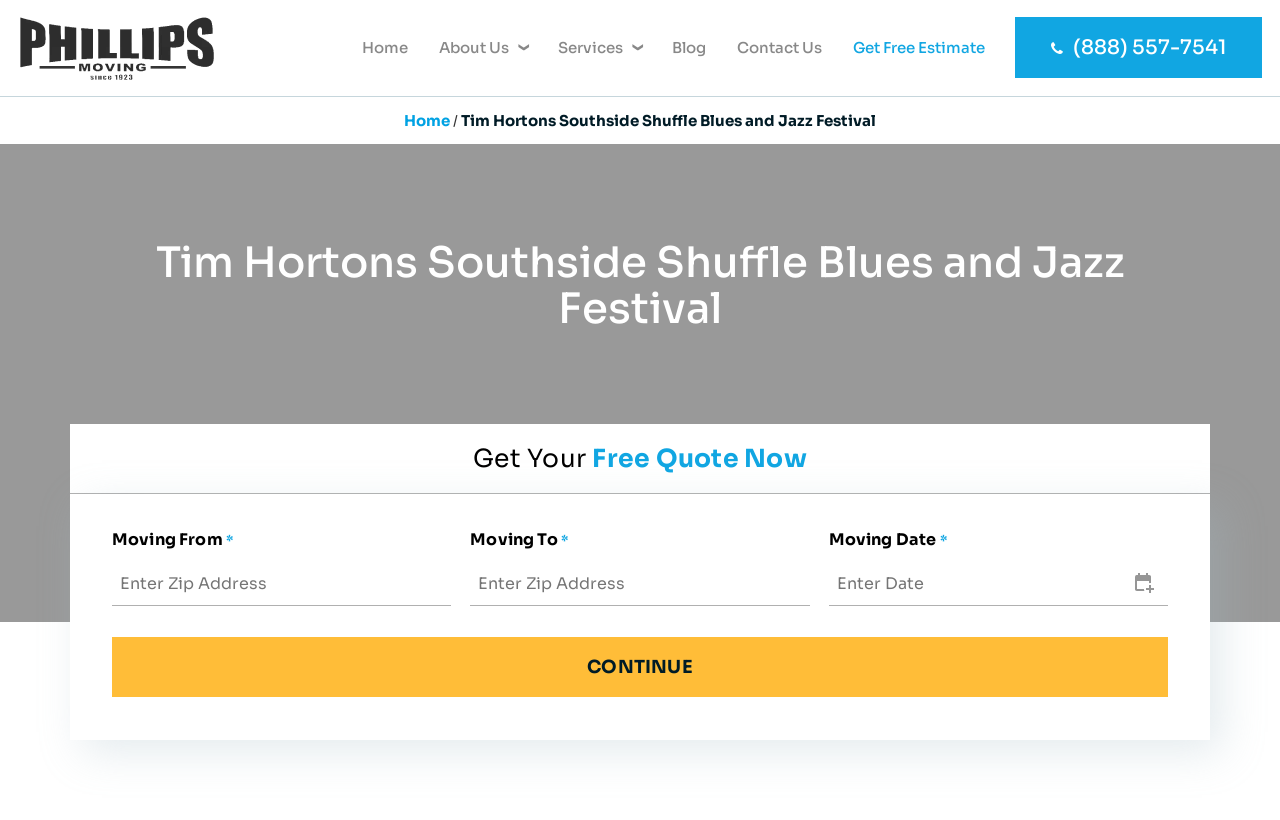Based on the image, give a detailed response to the question: What is the name of the festival?

I found the answer by looking at the heading element with the text 'Tim Hortons Southside Shuffle Blues and Jazz Festival' which is located at the top of the webpage.